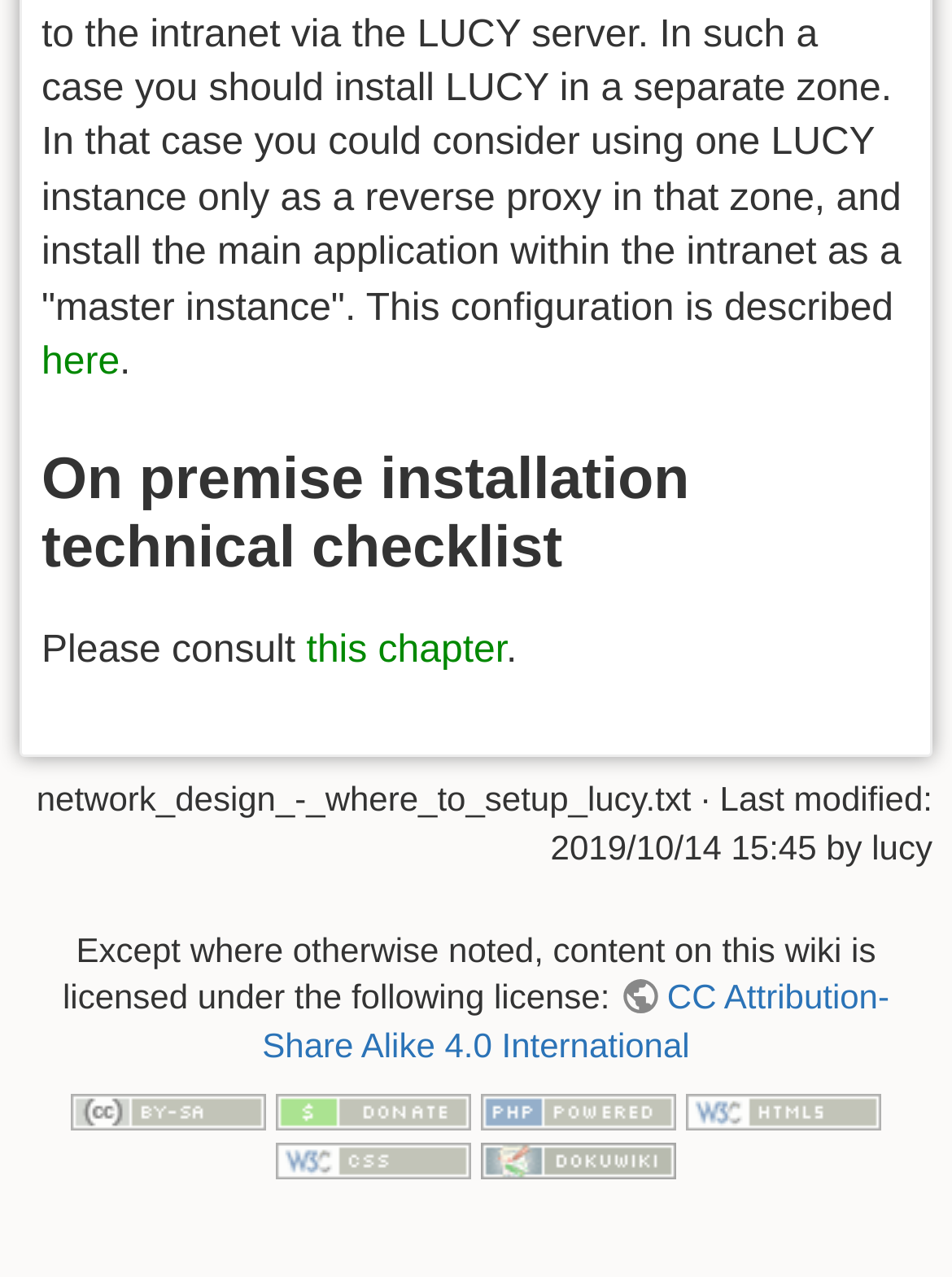How many links are there at the bottom of the webpage?
Could you please answer the question thoroughly and with as much detail as possible?

The number of links at the bottom of the webpage can be determined by counting the link elements 'CC Attribution-Share Alike 4.0 International', 'Donate', 'Powered by PHP', 'Valid HTML5', and 'Valid CSS'.